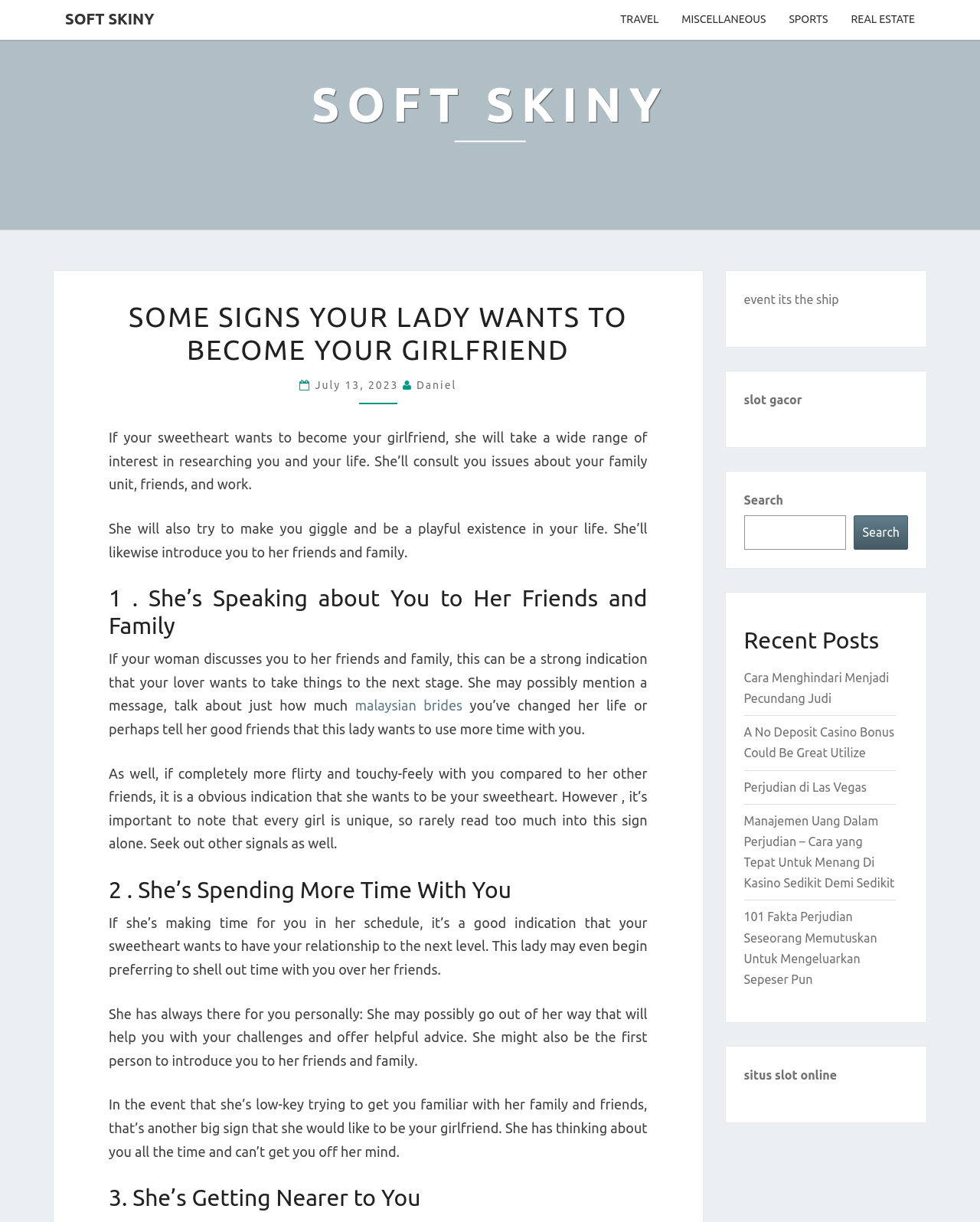What is the topic of the article?
Provide a thorough and detailed answer to the question.

Based on the content of the webpage, the topic of the article is about signs that indicate a woman wants to become someone's girlfriend. The article provides several points that suggest a woman's interest in taking the relationship to the next level.